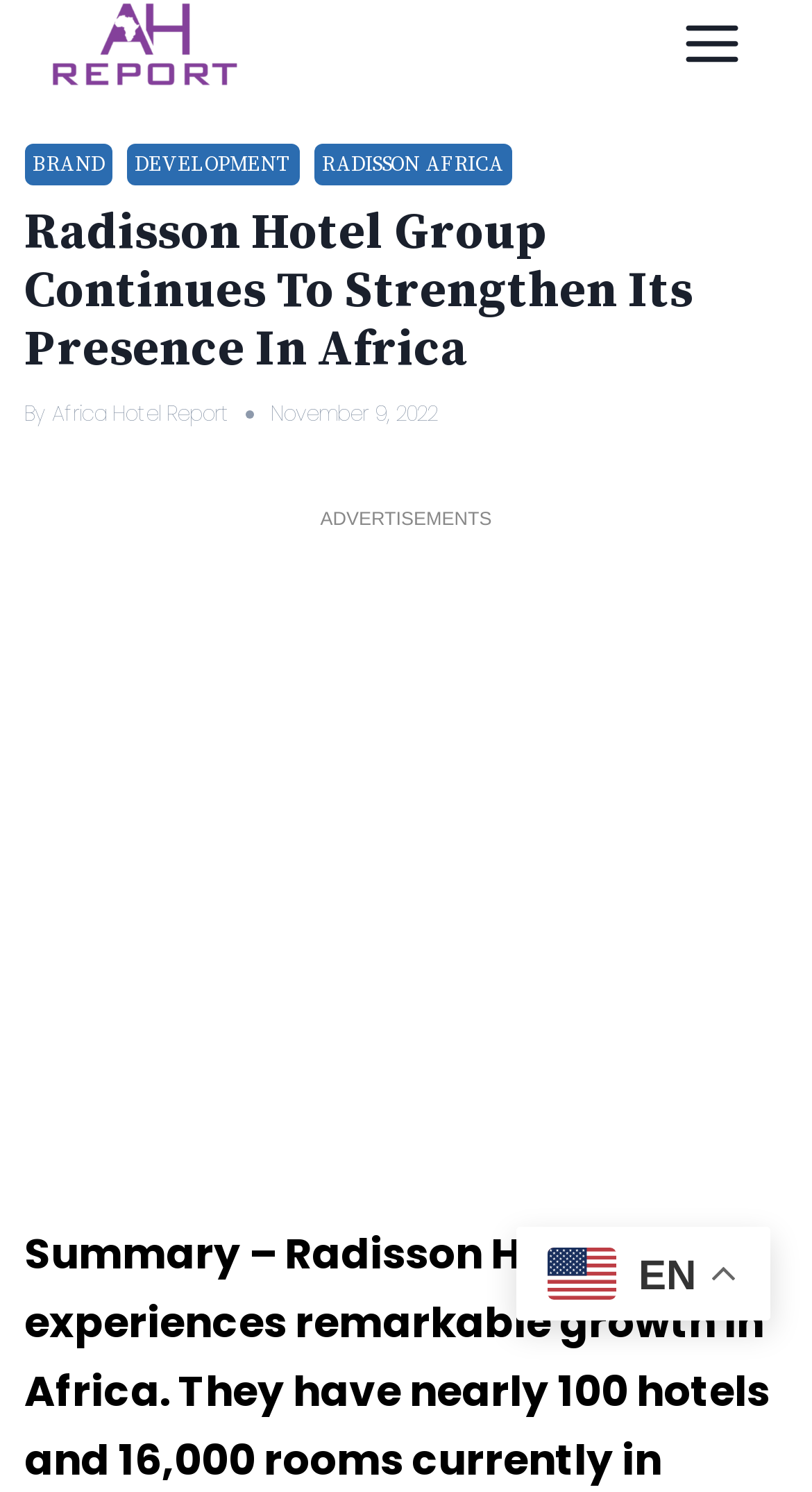What is above the 'Open menu' button?
Please provide an in-depth and detailed response to the question.

The 'Open menu' button is located at the top-right corner of the webpage. Above it is the header section, which contains the hotel group's name and other links.